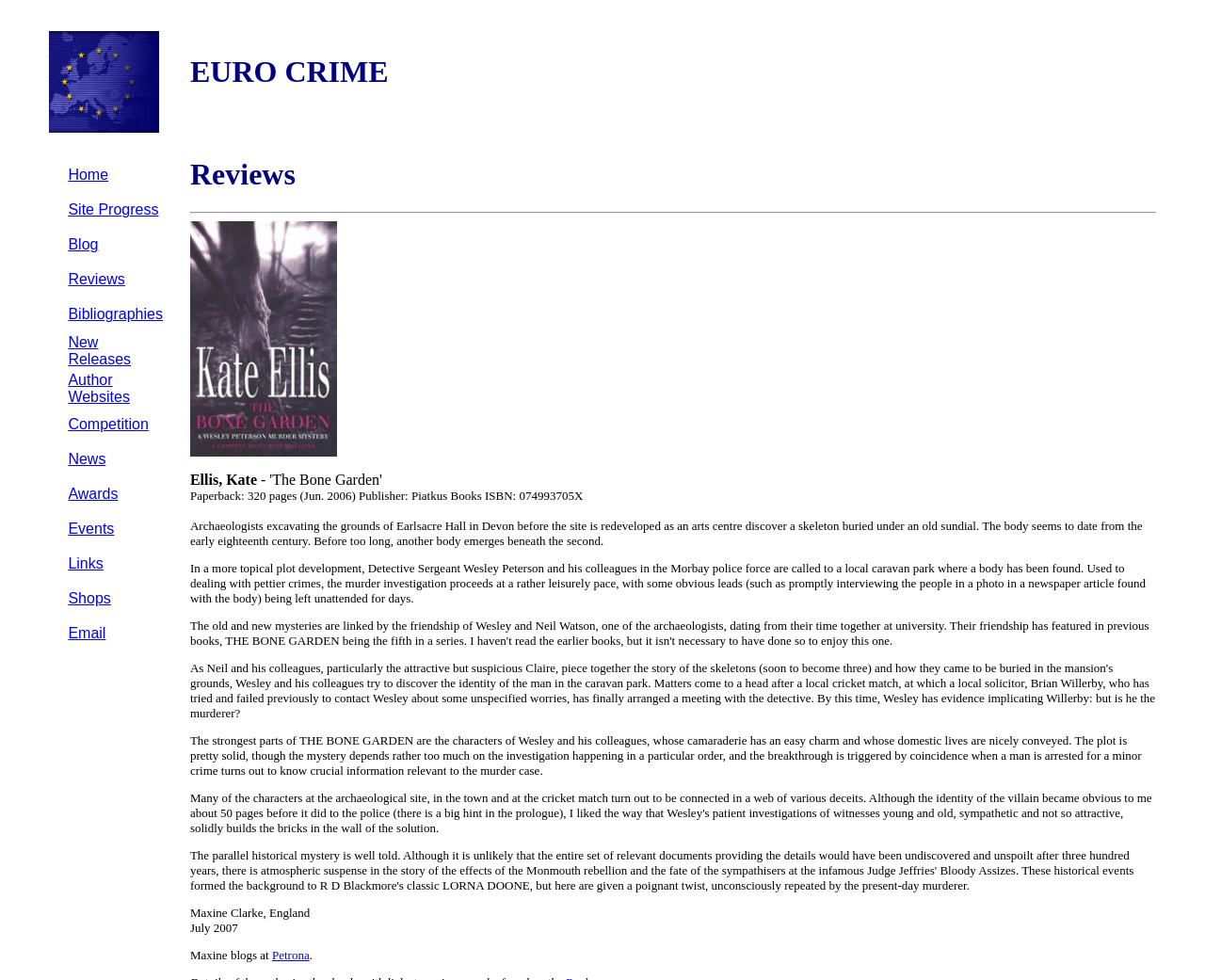Please identify the coordinates of the bounding box that should be clicked to fulfill this instruction: "Read the article by Marco Ballesteros".

None